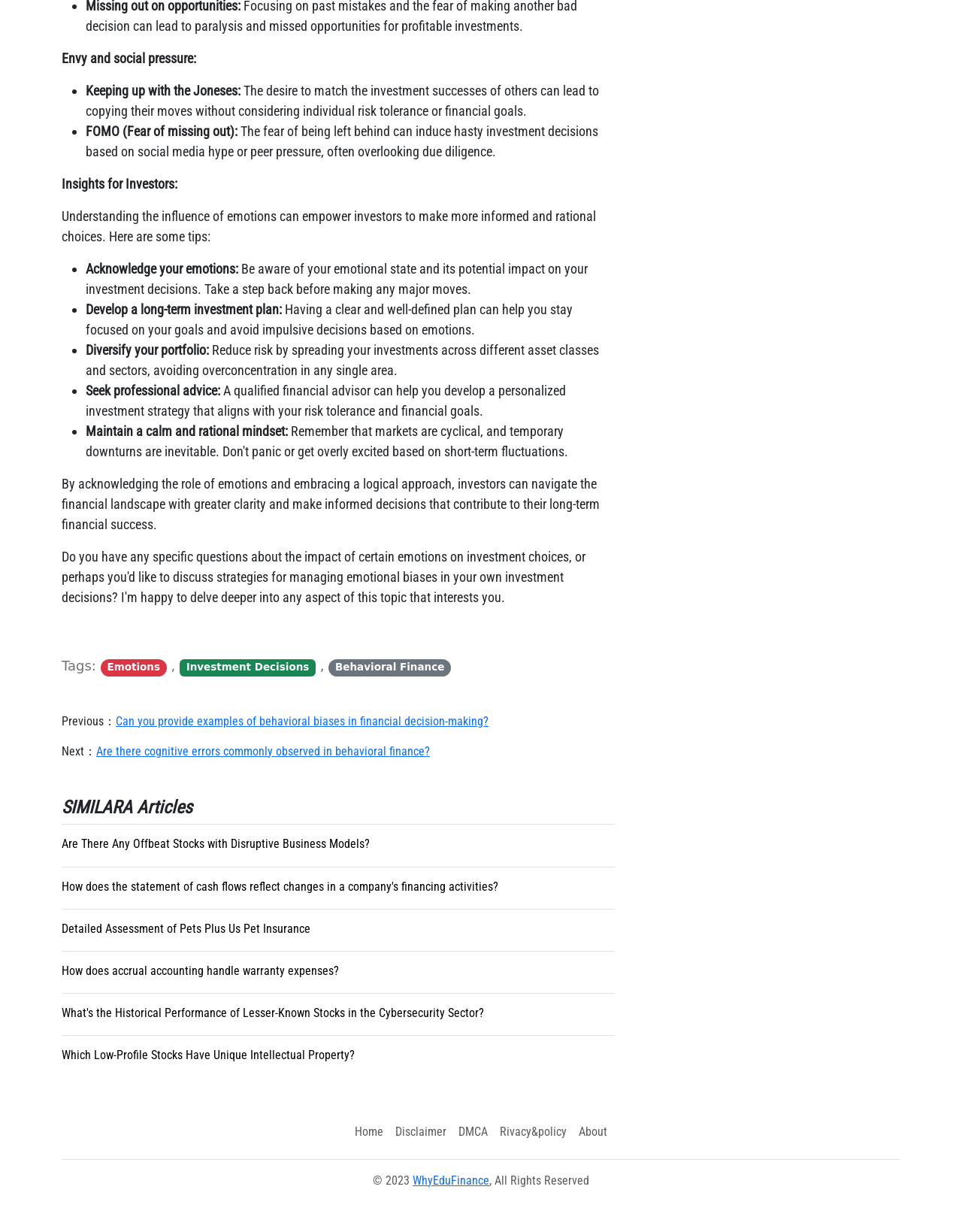Identify the bounding box coordinates for the UI element described as follows: "title="Source Code"". Ensure the coordinates are four float numbers between 0 and 1, formatted as [left, top, right, bottom].

None